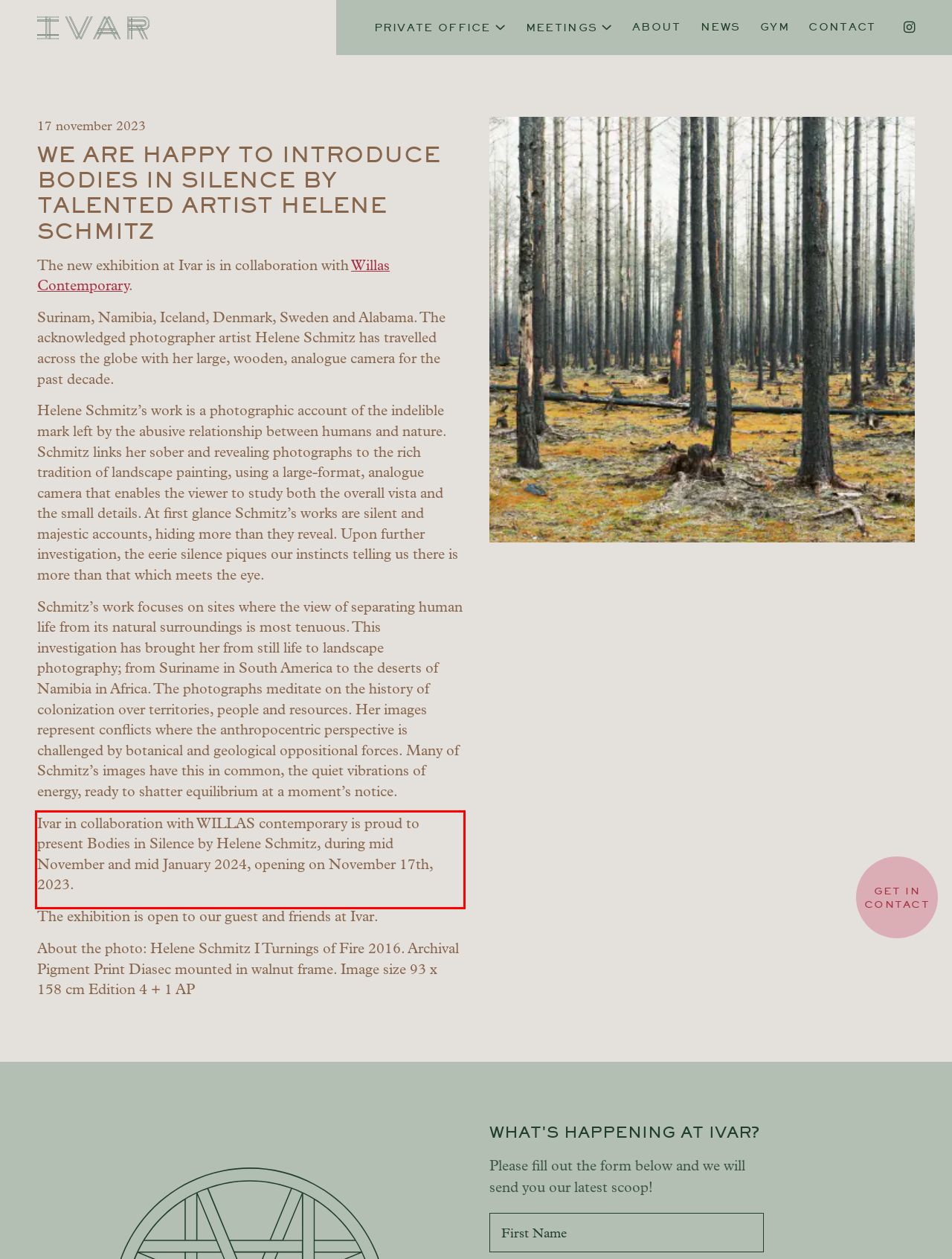Please extract the text content from the UI element enclosed by the red rectangle in the screenshot.

Ivar in collaboration with WILLAS contemporary is proud to present Bodies in Silence by Helene Schmitz, during mid November and mid January 2024, opening on November 17th, 2023.